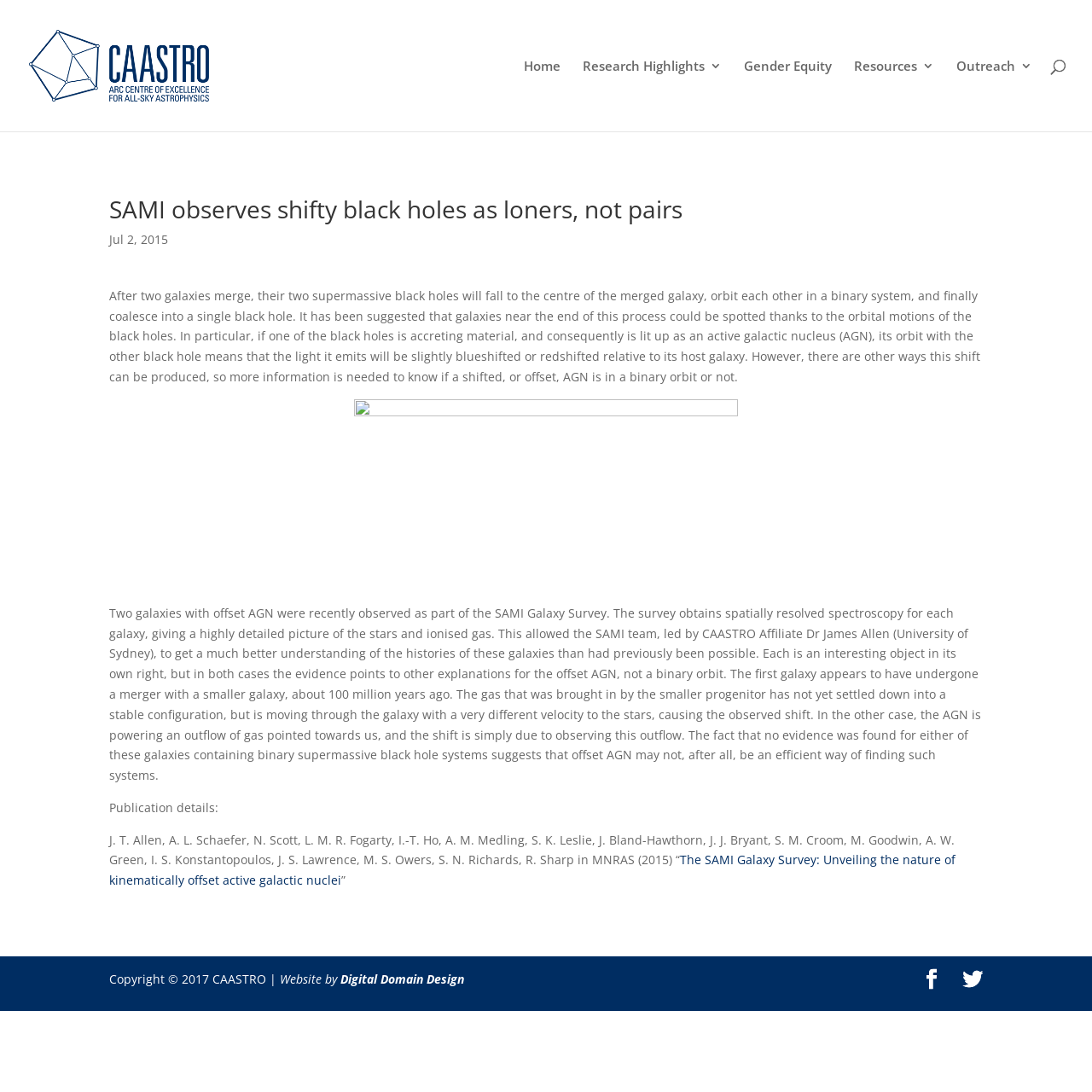Identify the bounding box coordinates of the area you need to click to perform the following instruction: "Check the Copyright information".

[0.1, 0.889, 0.256, 0.904]